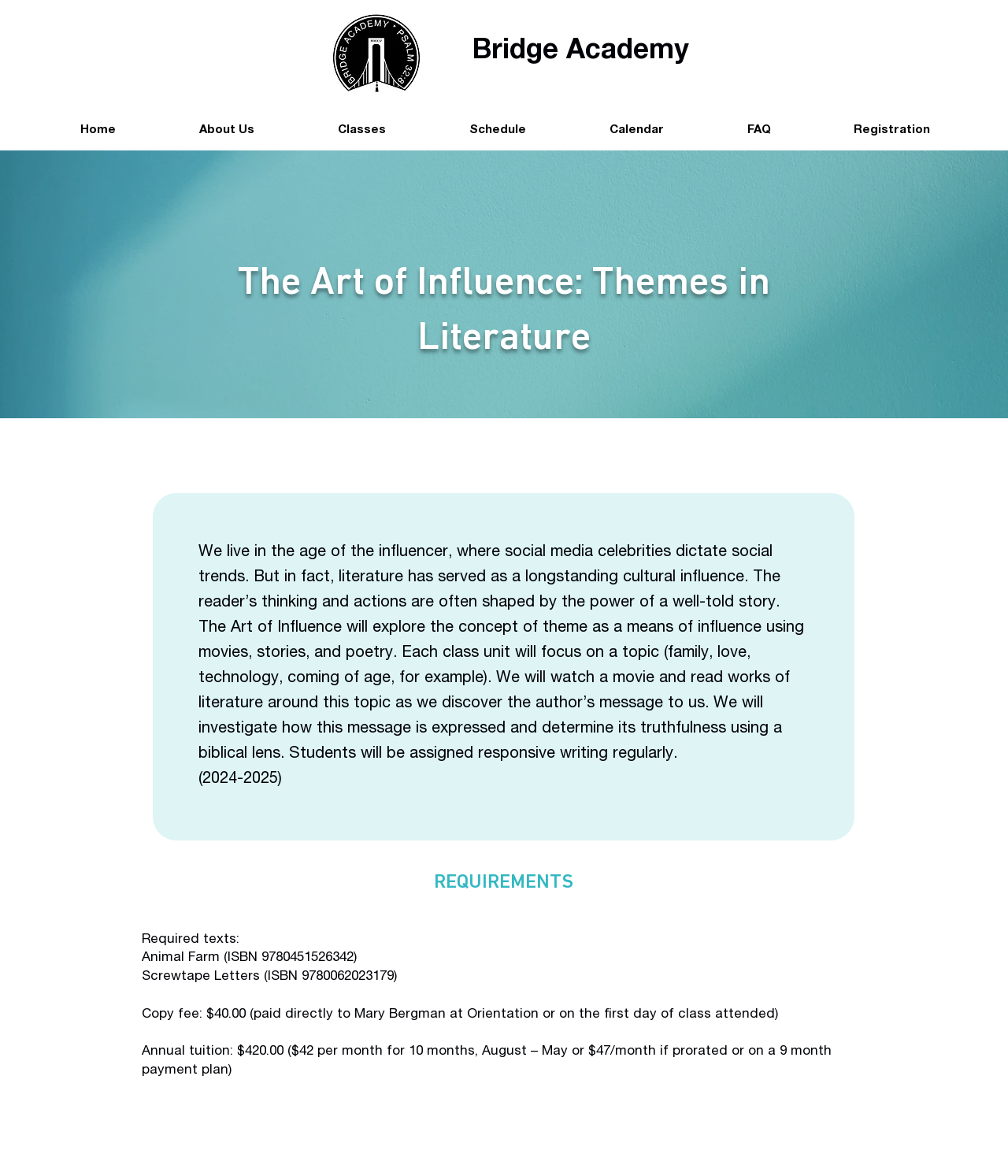Can you specify the bounding box coordinates of the area that needs to be clicked to fulfill the following instruction: "Click the Bridge Academy link"?

[0.468, 0.033, 0.682, 0.056]